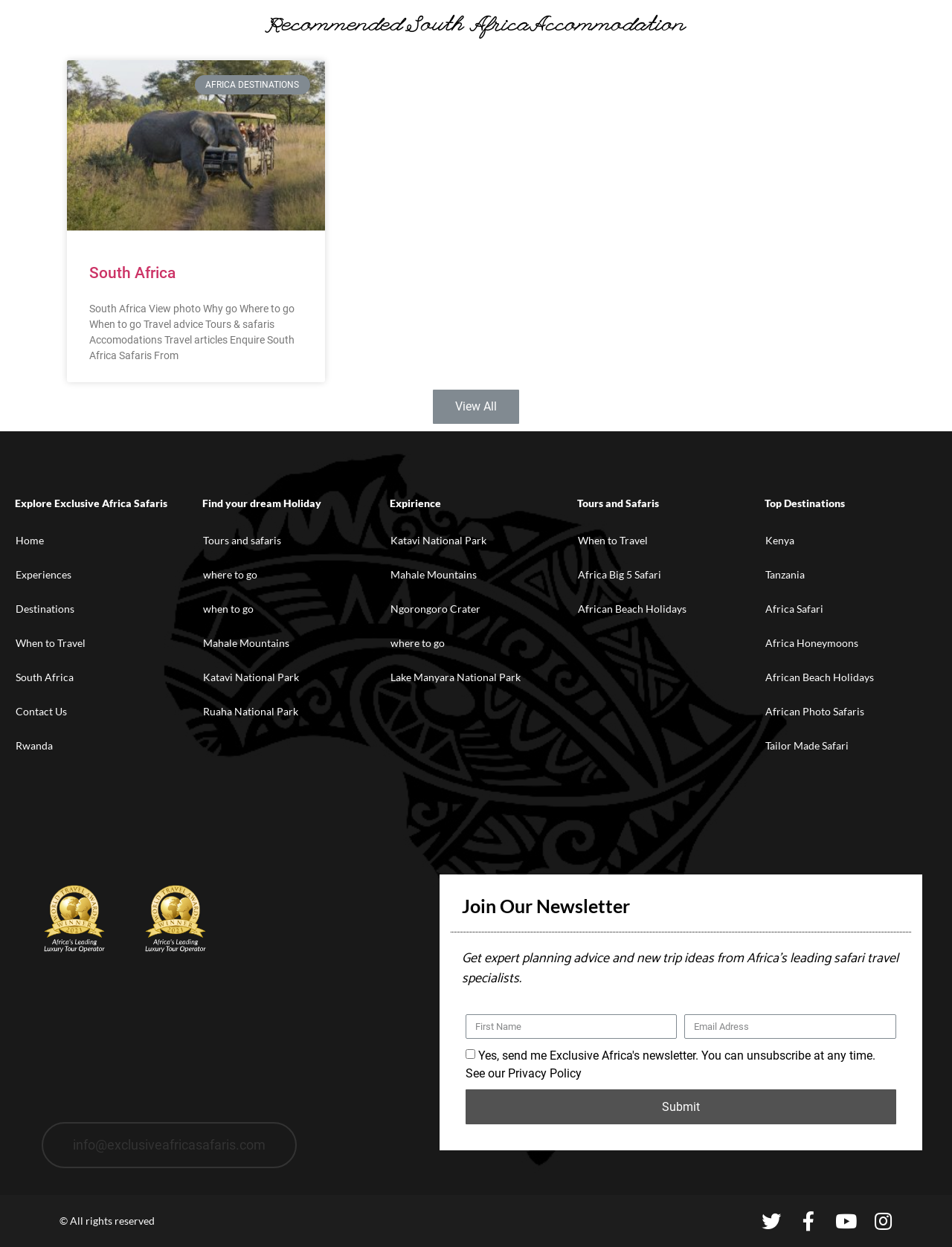Give a short answer to this question using one word or a phrase:
How many links are there in the 'Explore Exclusive Africa Safaris' section?

4